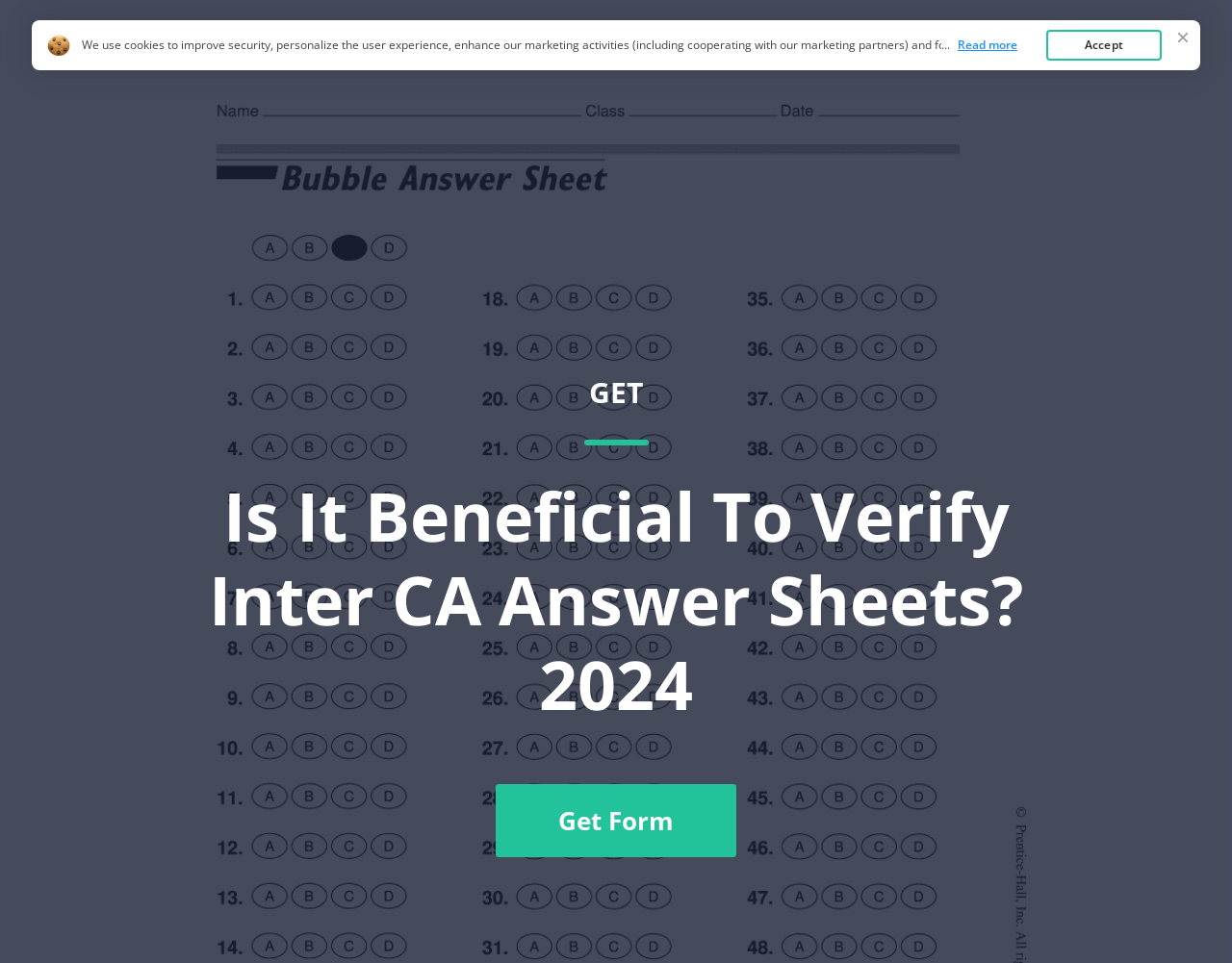Provide an in-depth description of the elements and layout of the webpage.

The webpage is about answering frequently asked questions related to Answer Sheets, specifically focusing on the question "Is it beneficial to verify inter CA answer sheets?".

At the top of the page, there are four links: "Answer Sheets", "Home", "FAQ", and "Top Forms", aligned horizontally from left to right. Below these links, there is a heading that repeats the main question of the page.

On the left side of the page, there is a prominent call-to-action button labeled "Get Form". On the top-left corner, there is a notification about the use of cookies, which includes a link to read the Cookie Policy. The notification is accompanied by an "Accept" button on the right side.

The page also contains some additional text, including an ellipsis and a "Read more" link, but their content is not specified. Overall, the page appears to be a simple FAQ page with a focus on providing information about Answer Sheets.